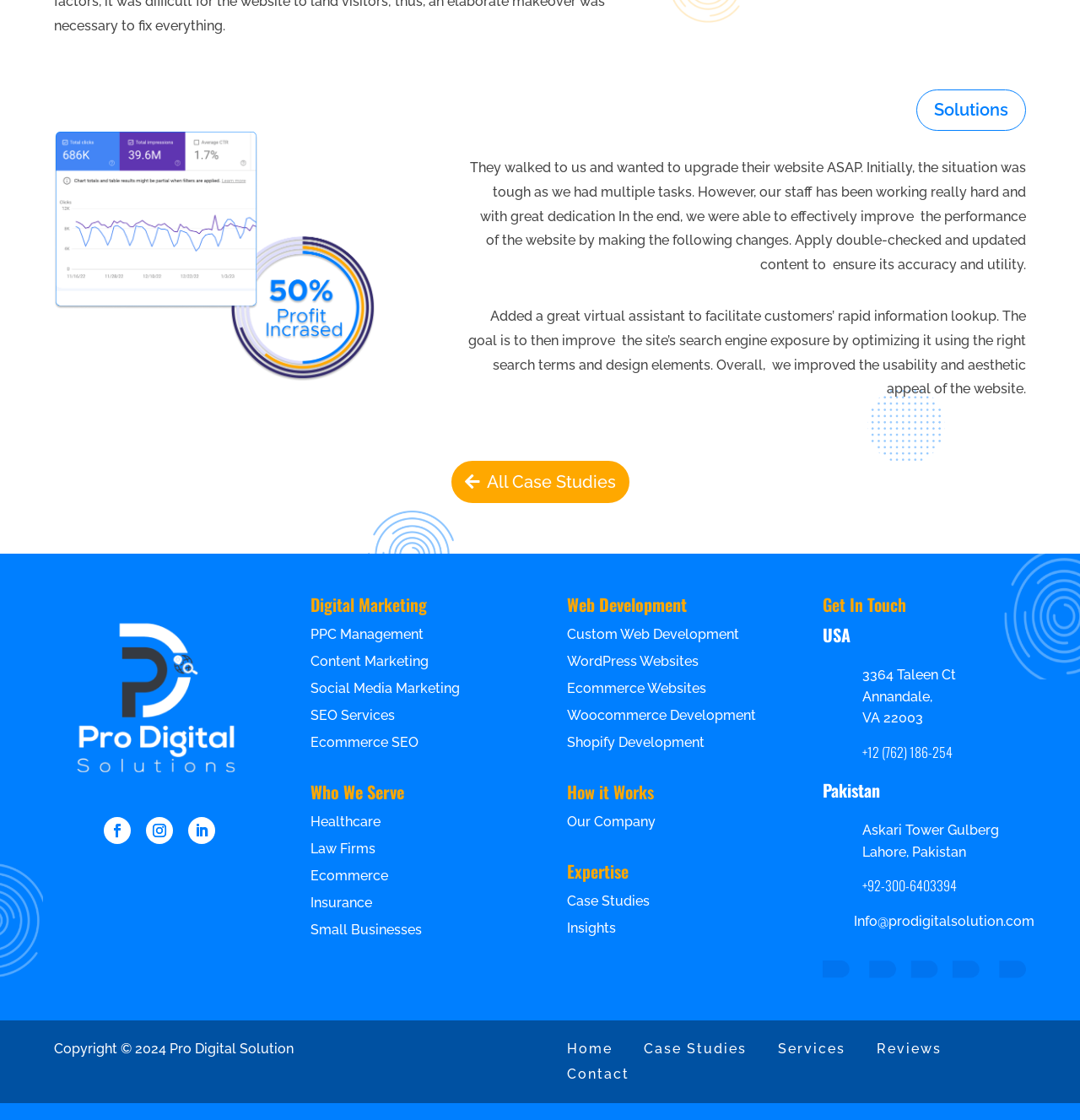Find the bounding box coordinates of the area to click in order to follow the instruction: "Read 'Case Studies'".

[0.525, 0.797, 0.601, 0.811]